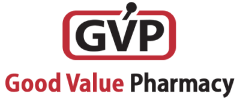What font style is used for the initials 'GVP'?
Please provide a single word or phrase as your answer based on the image.

Bold, modern